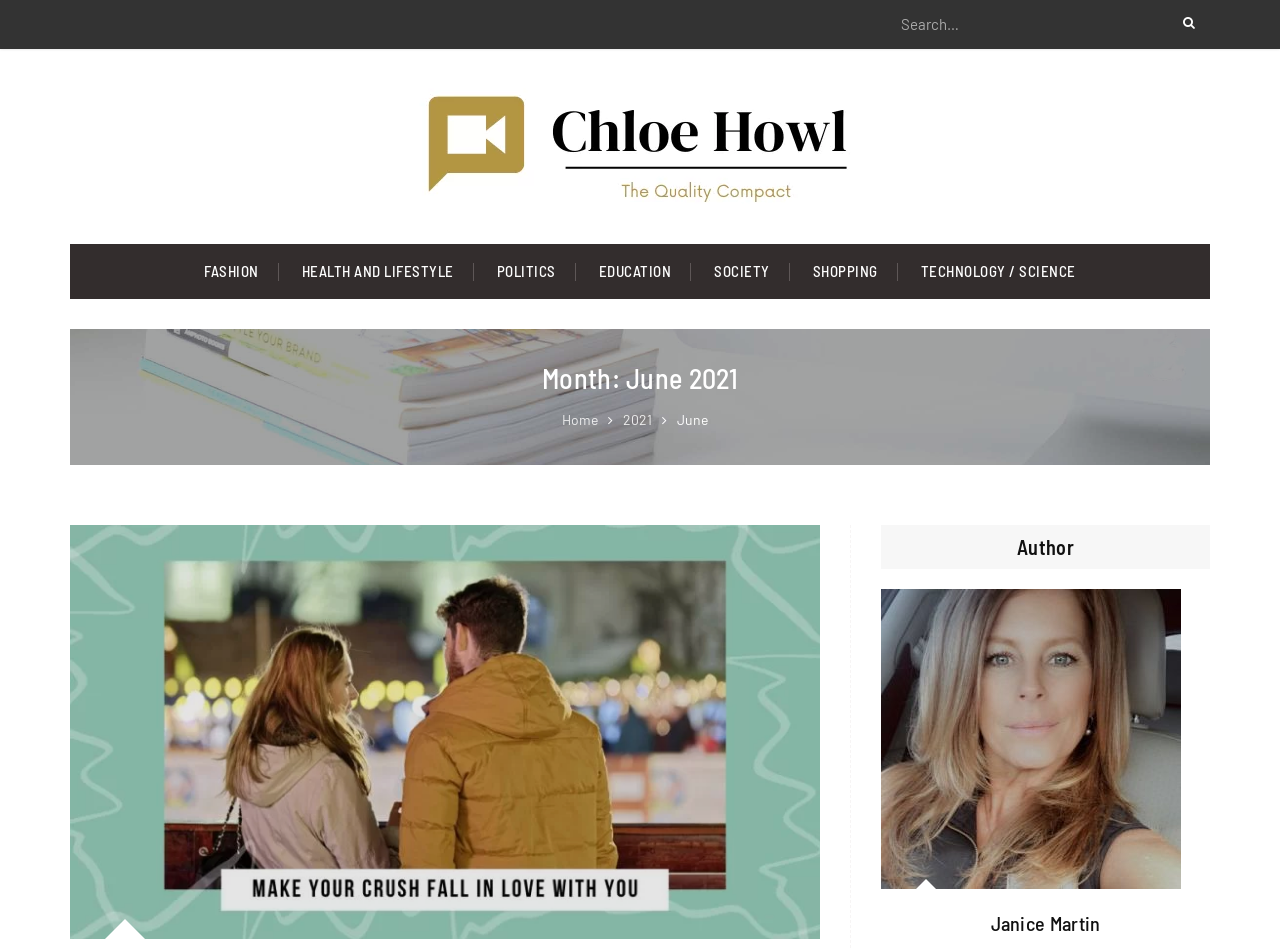How many categories are listed?
Please provide an in-depth and detailed response to the question.

I counted the number of links under the main section, which are 'FASHION', 'HEALTH AND LIFESTYLE', 'POLITICS', 'EDUCATION', 'SOCIETY', 'SHOPPING', and 'TECHNOLOGY / SCIENCE', totaling 8 categories.